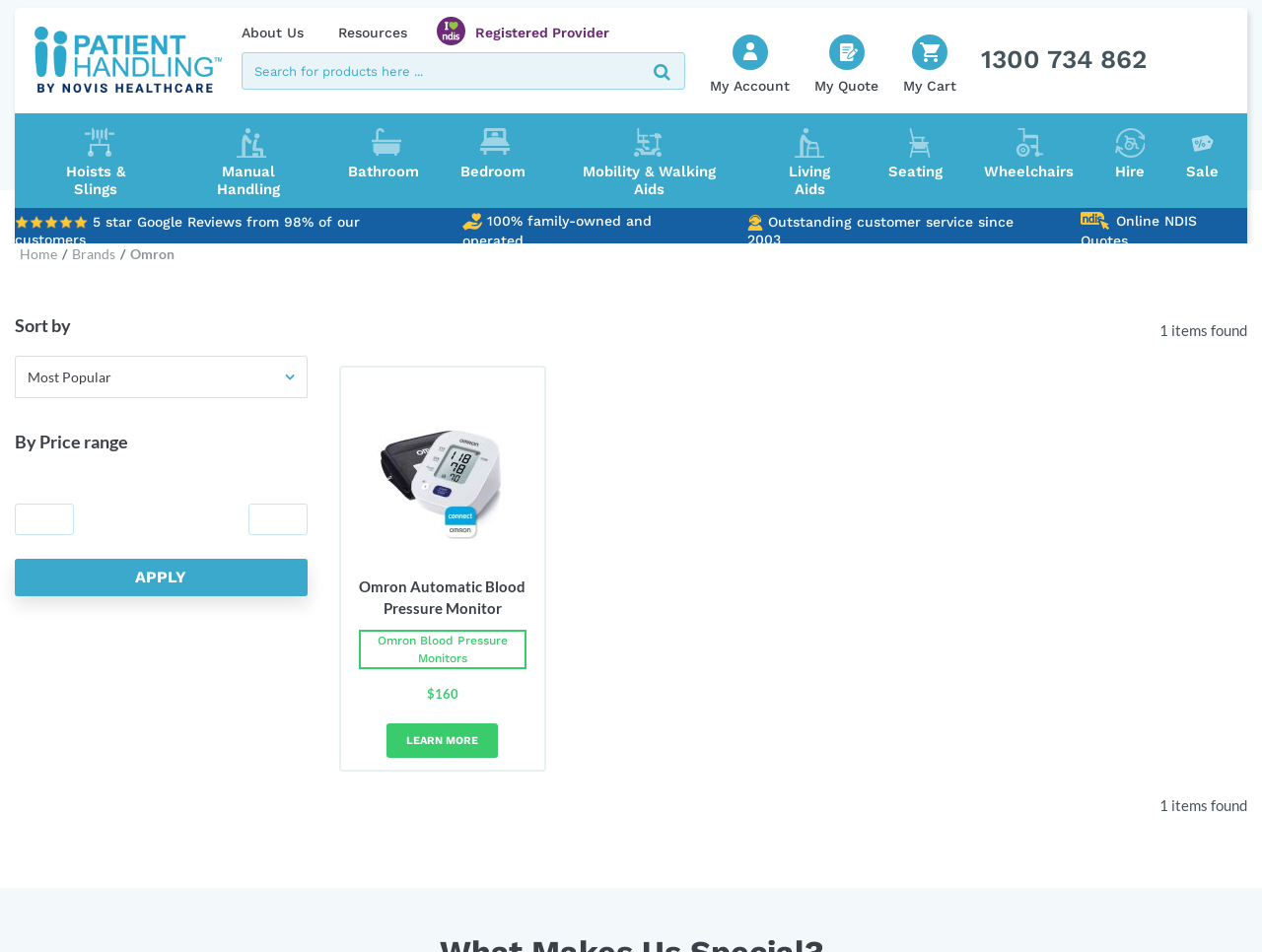Please provide the bounding box coordinates for the element that needs to be clicked to perform the following instruction: "View Omron Automatic Blood Pressure Monitor". The coordinates should be given as four float numbers between 0 and 1, i.e., [left, top, right, bottom].

[0.28, 0.483, 0.421, 0.501]